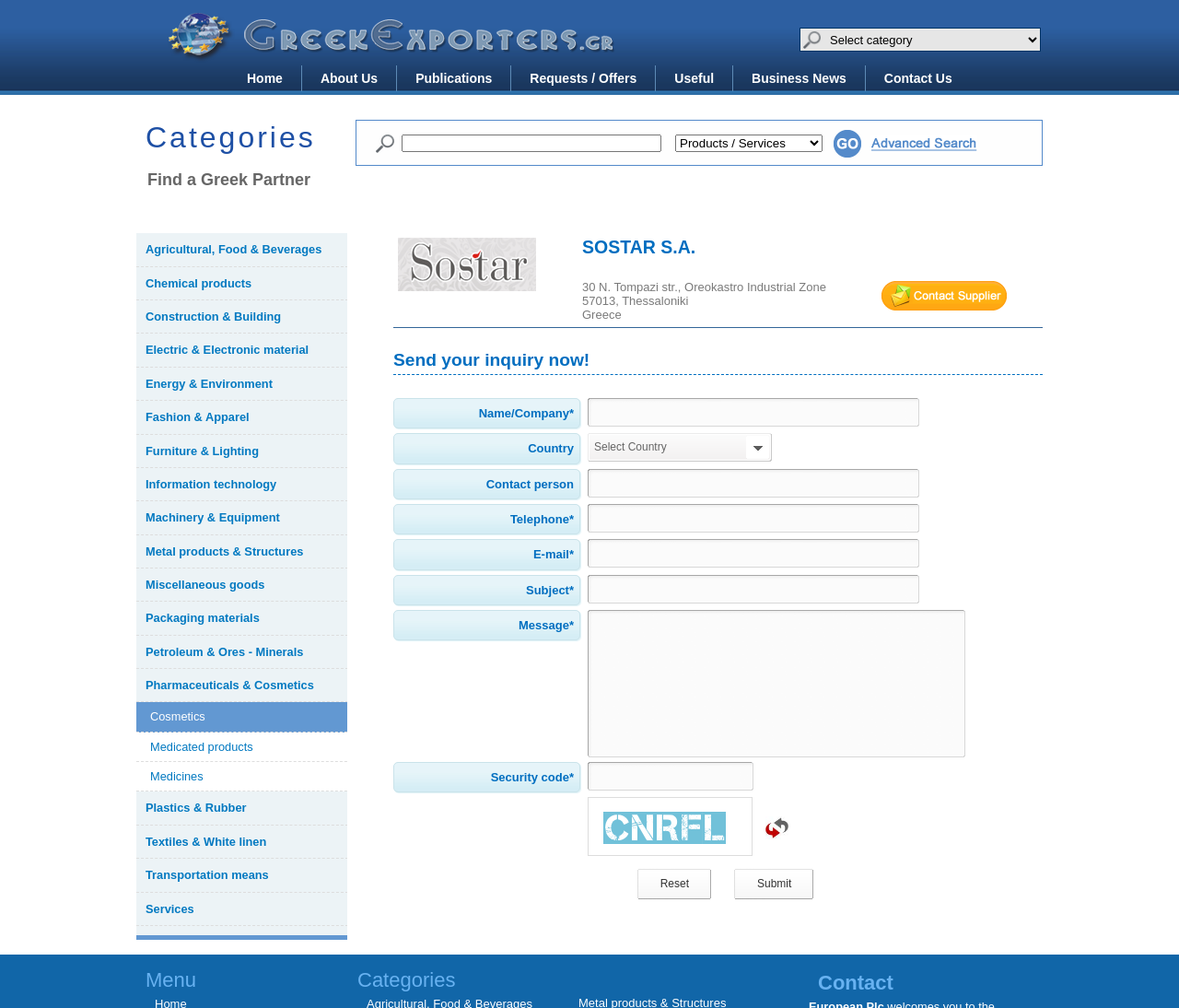Locate the bounding box coordinates of the clickable part needed for the task: "Enter your name and company".

[0.503, 0.386, 0.8, 0.424]